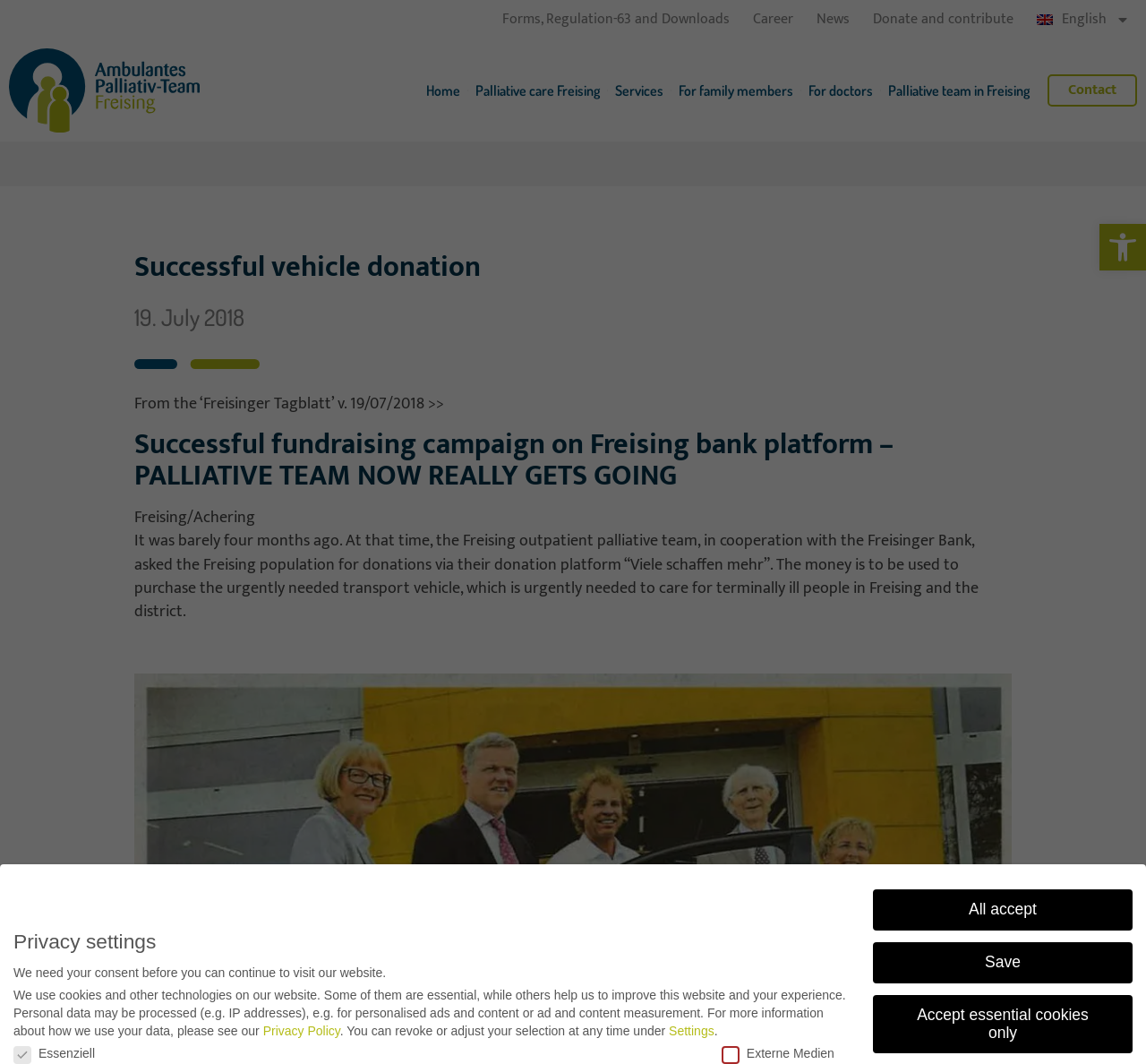Please identify the bounding box coordinates of the element I should click to complete this instruction: 'Go to the 'Home' page'. The coordinates should be given as four float numbers between 0 and 1, like this: [left, top, right, bottom].

[0.37, 0.064, 0.404, 0.106]